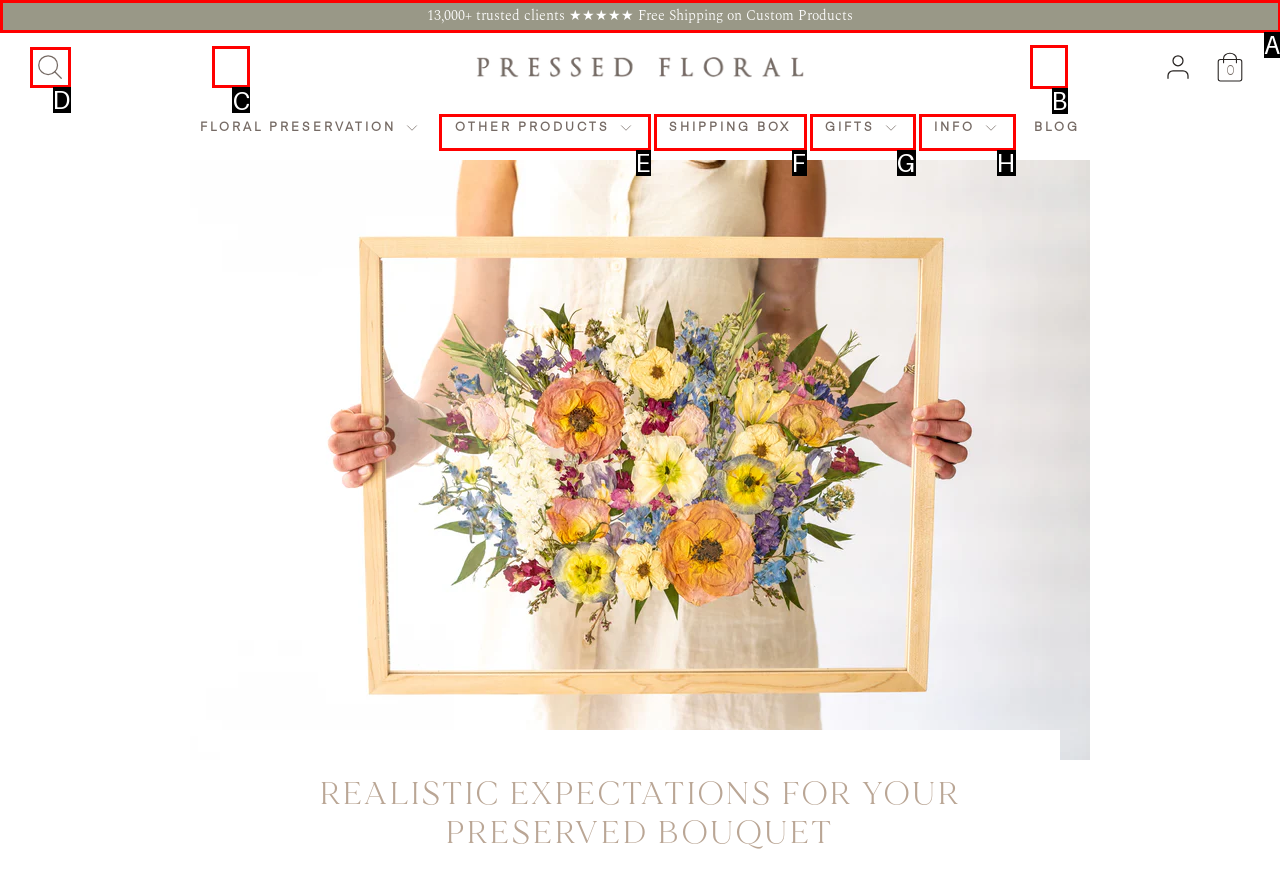Decide which UI element to click to accomplish the task: Open search bar
Respond with the corresponding option letter.

C